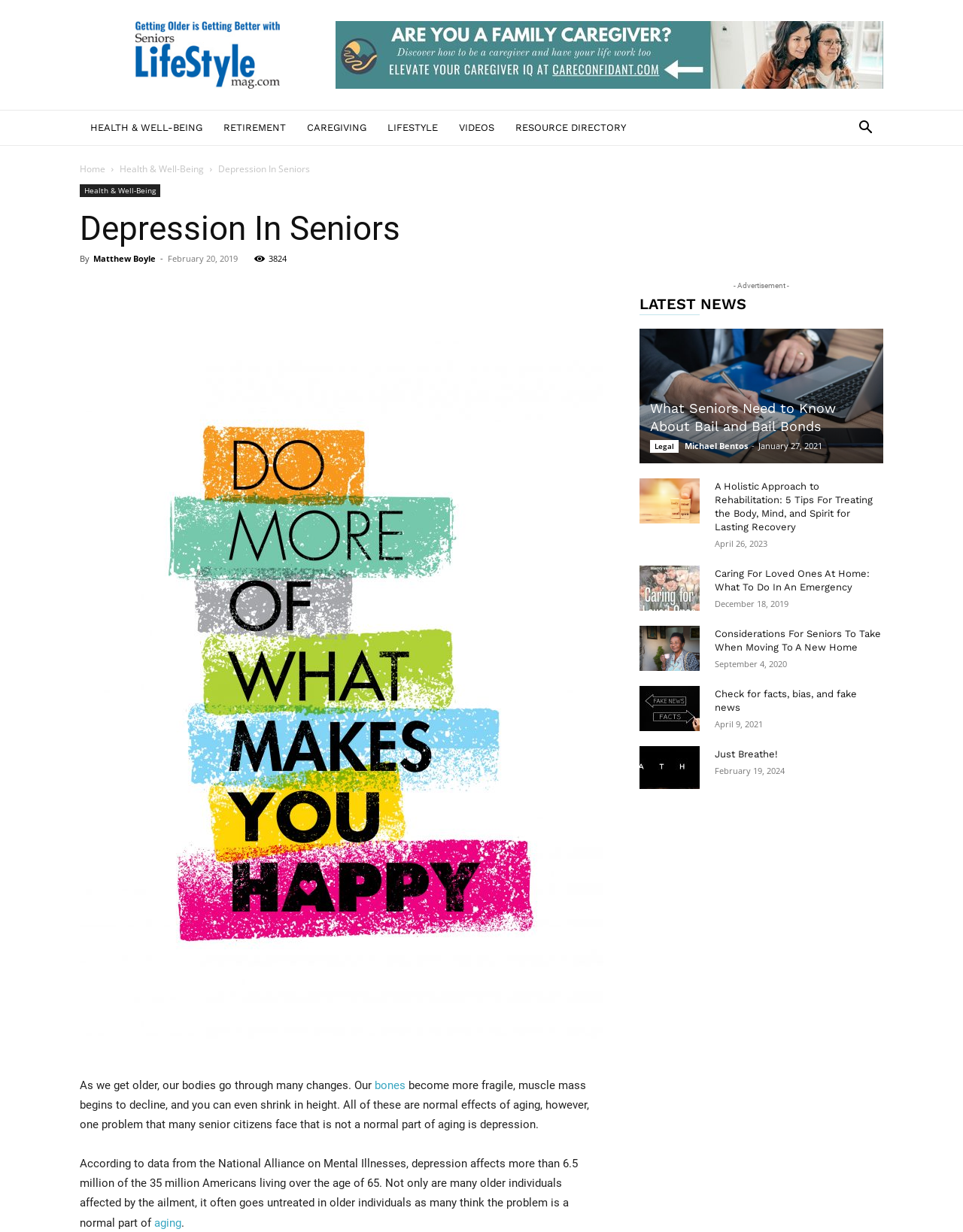Determine the bounding box coordinates for the area you should click to complete the following instruction: "View the image 'bigstock 170881394 1 scaled'".

[0.083, 0.272, 0.627, 0.857]